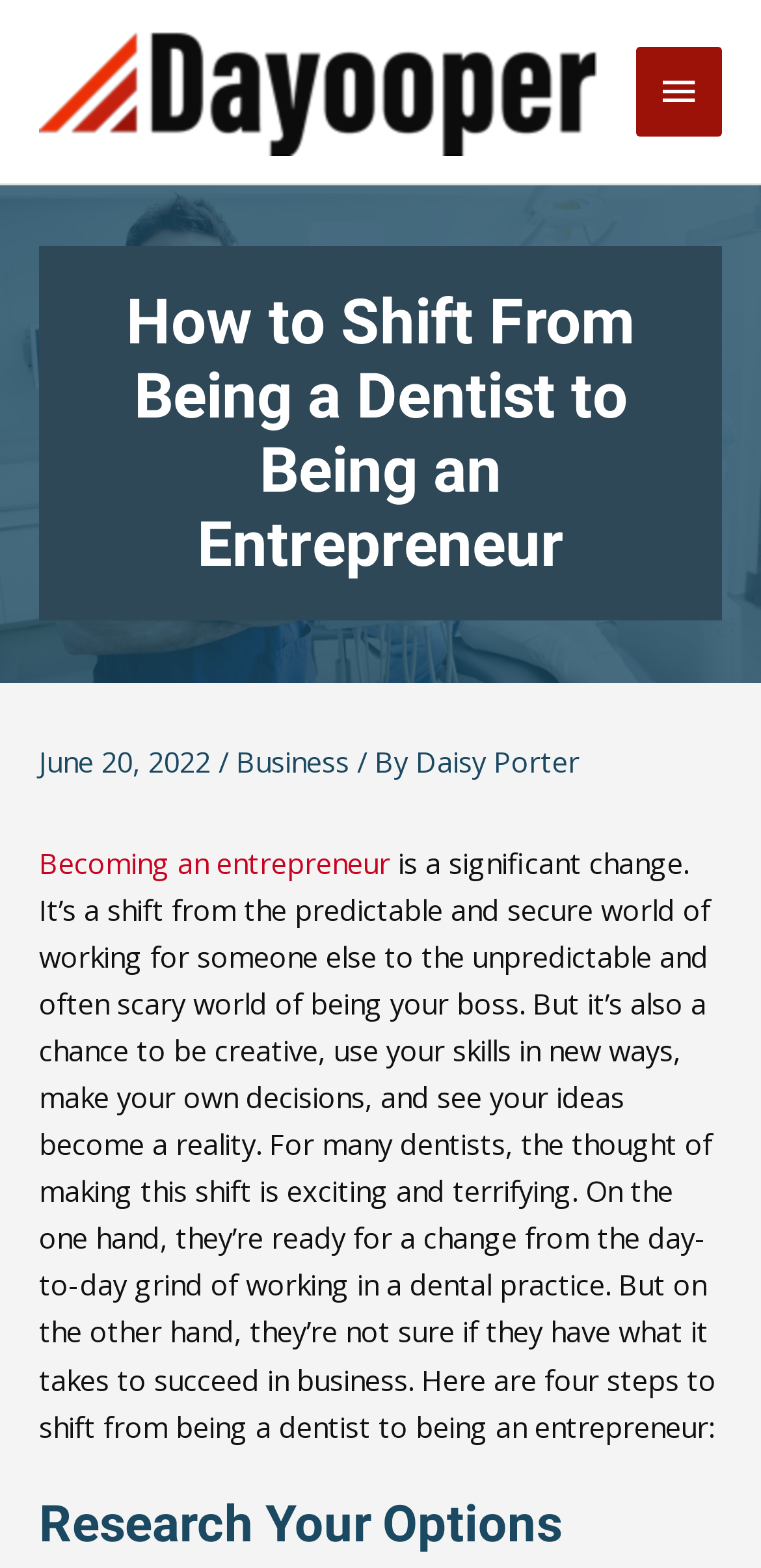What is the shift that dentists can make?
Please give a detailed and elaborate answer to the question.

The shift that dentists can make is mentioned in the article as 'Becoming an entrepreneur', which is a link in the header section of the webpage.